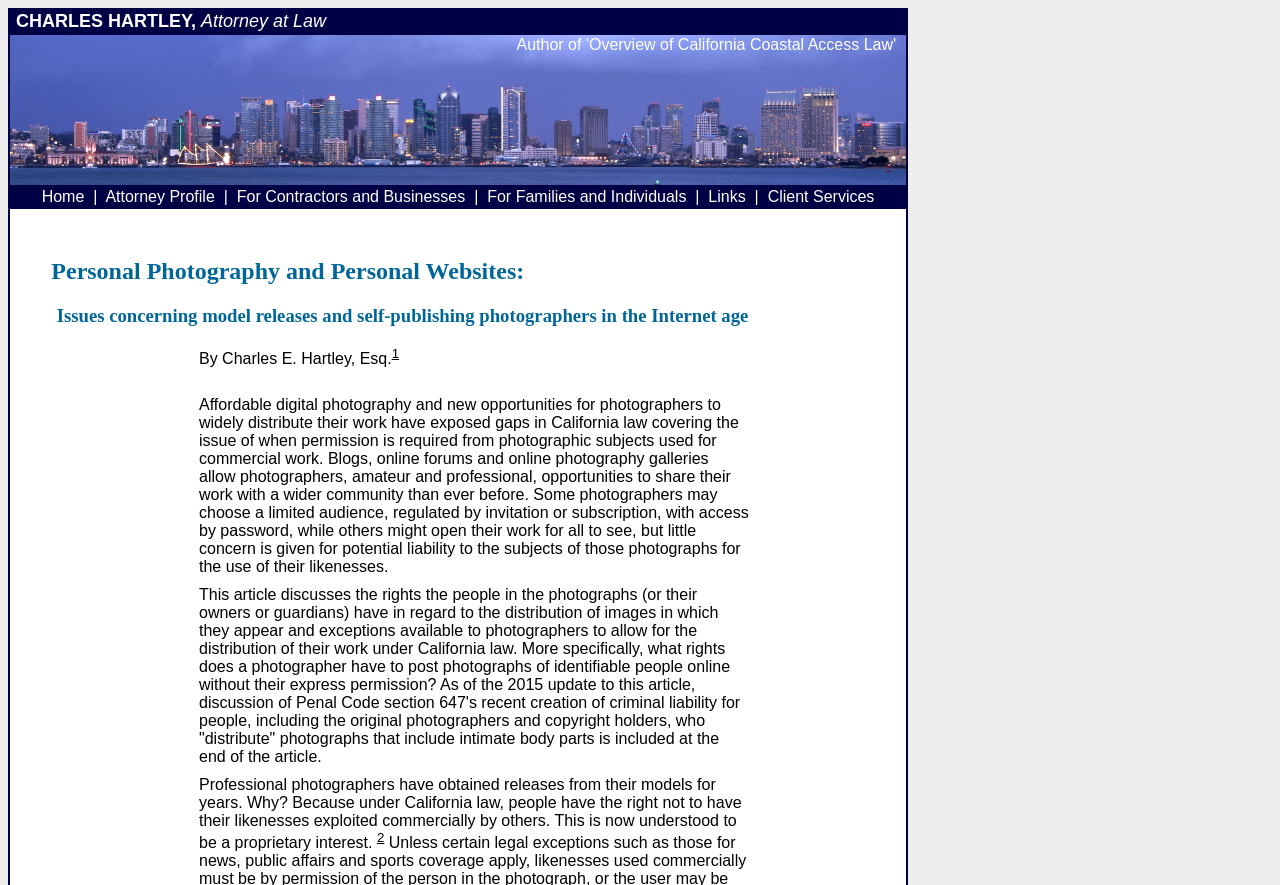What is the name of the book written by Charles E. Hartley?
Using the information from the image, give a concise answer in one word or a short phrase.

Overview of California Coastal Access Law